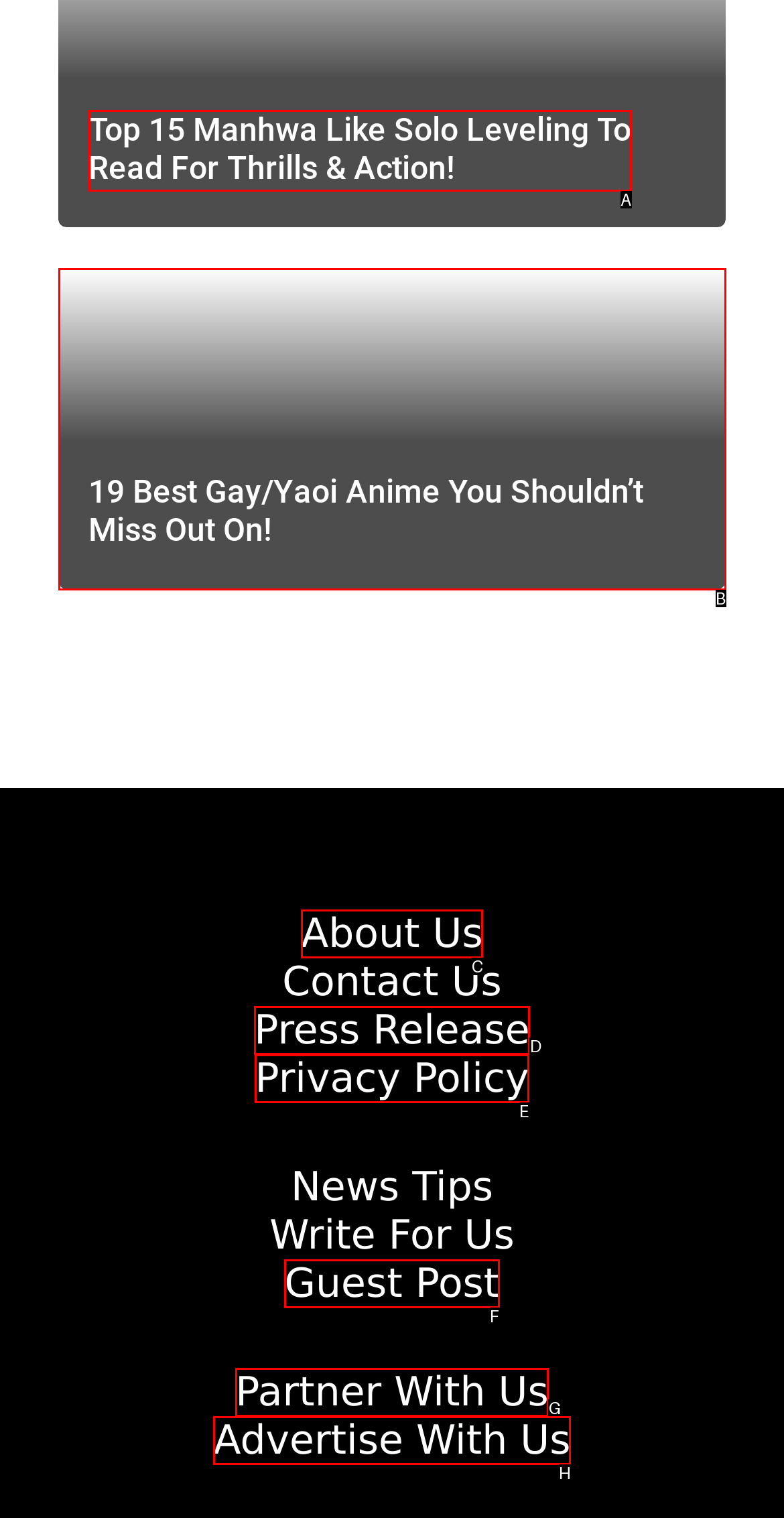Select the option that matches this description: alt="Best Gay/Yaoi Anime"
Answer by giving the letter of the chosen option.

B